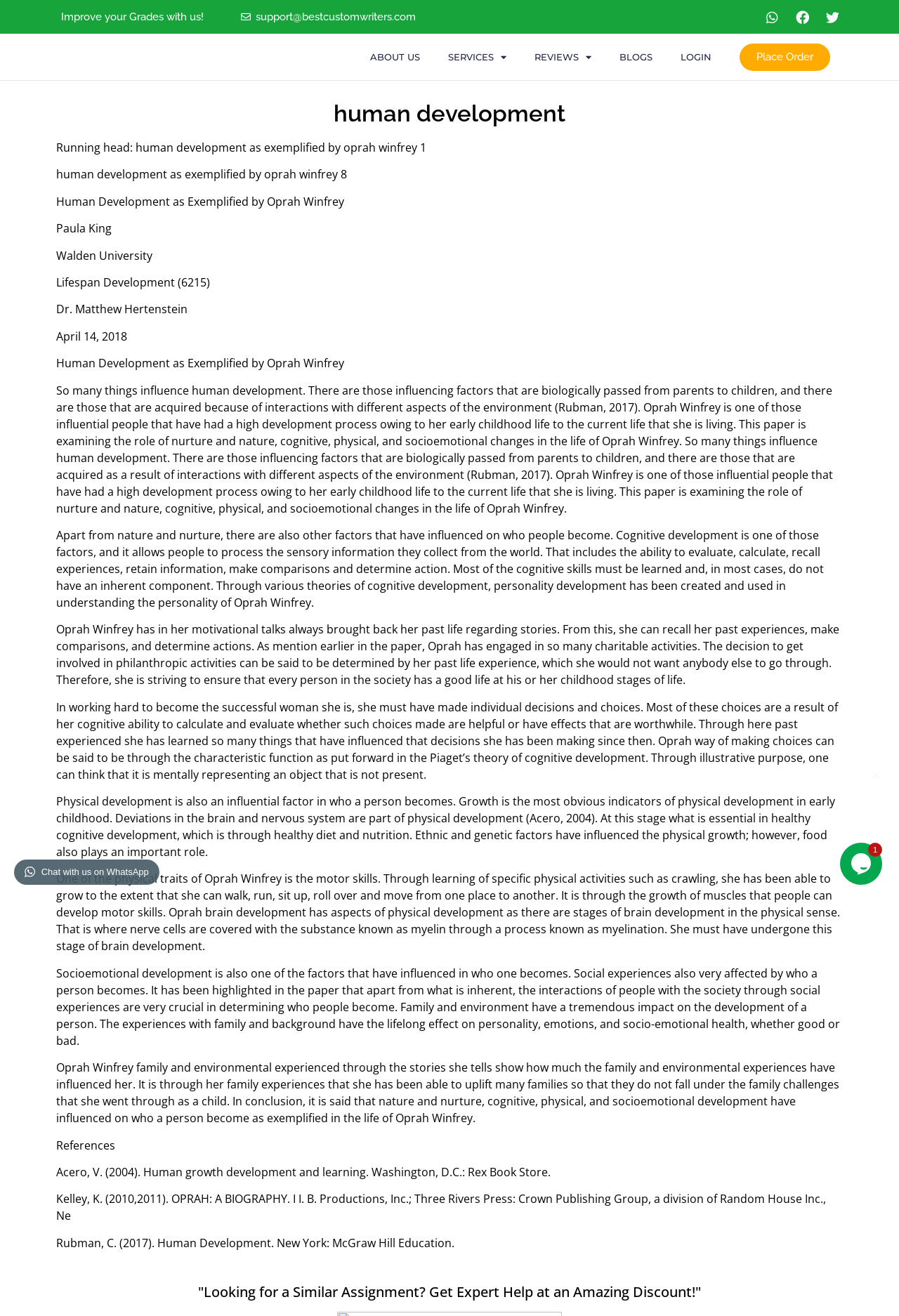Reply to the question below using a single word or brief phrase:
What is the topic of the essay?

Human Development as Exemplified by Oprah Winfrey